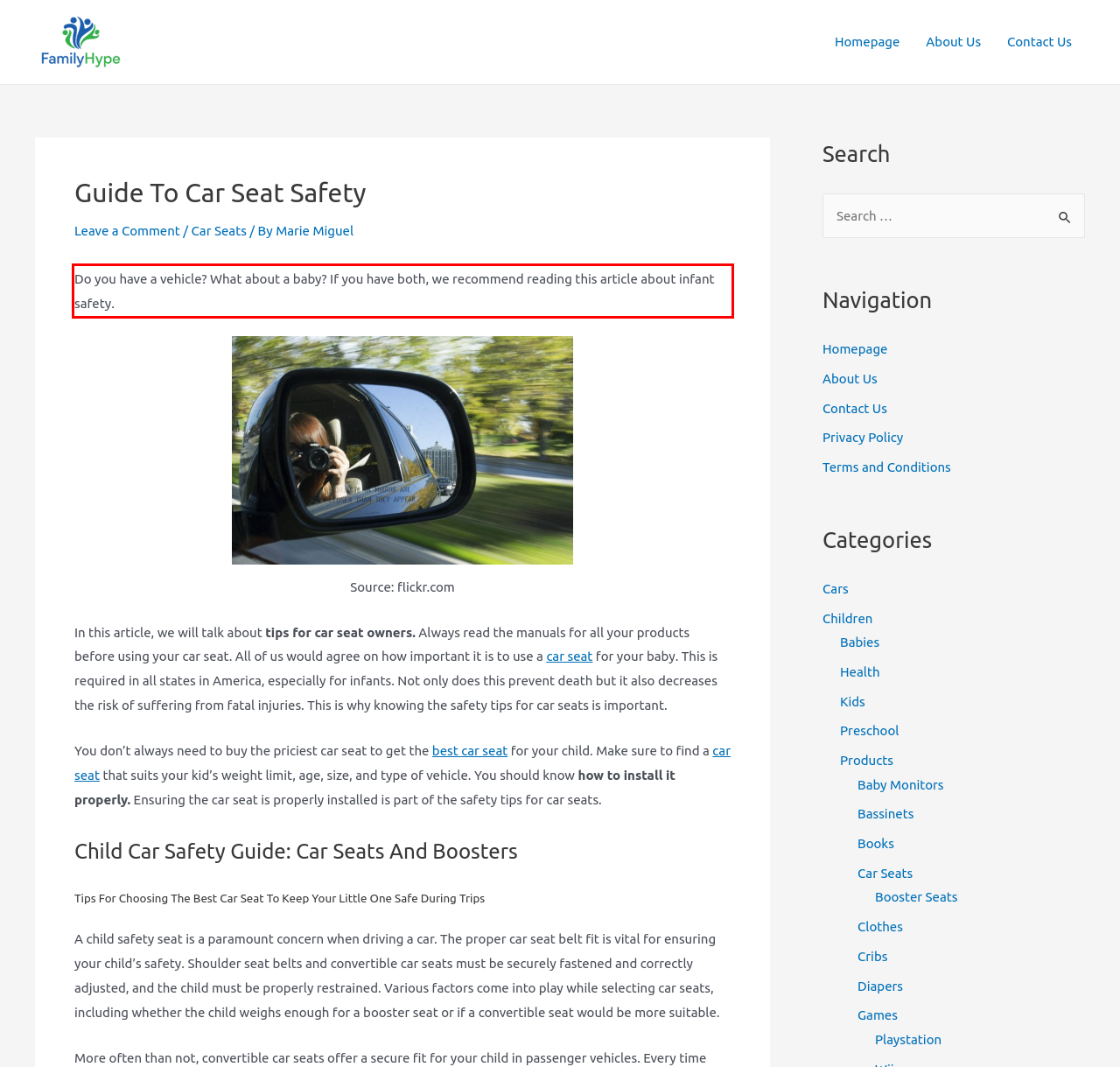You are looking at a screenshot of a webpage with a red rectangle bounding box. Use OCR to identify and extract the text content found inside this red bounding box.

Do you have a vehicle? What about a baby? If you have both, we recommend reading this article about infant safety.